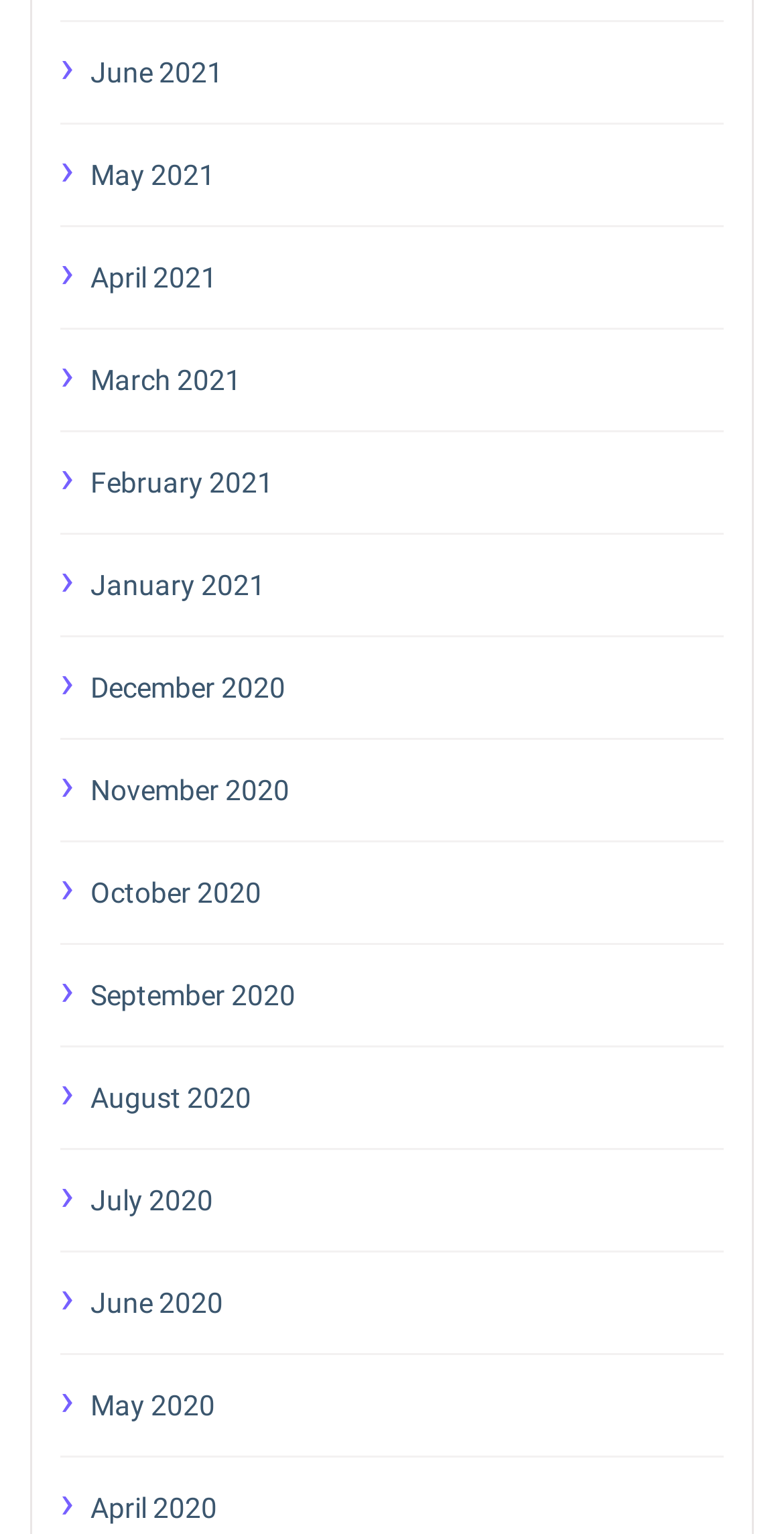Identify the bounding box coordinates for the region of the element that should be clicked to carry out the instruction: "view June 2021". The bounding box coordinates should be four float numbers between 0 and 1, i.e., [left, top, right, bottom].

[0.115, 0.03, 0.923, 0.064]